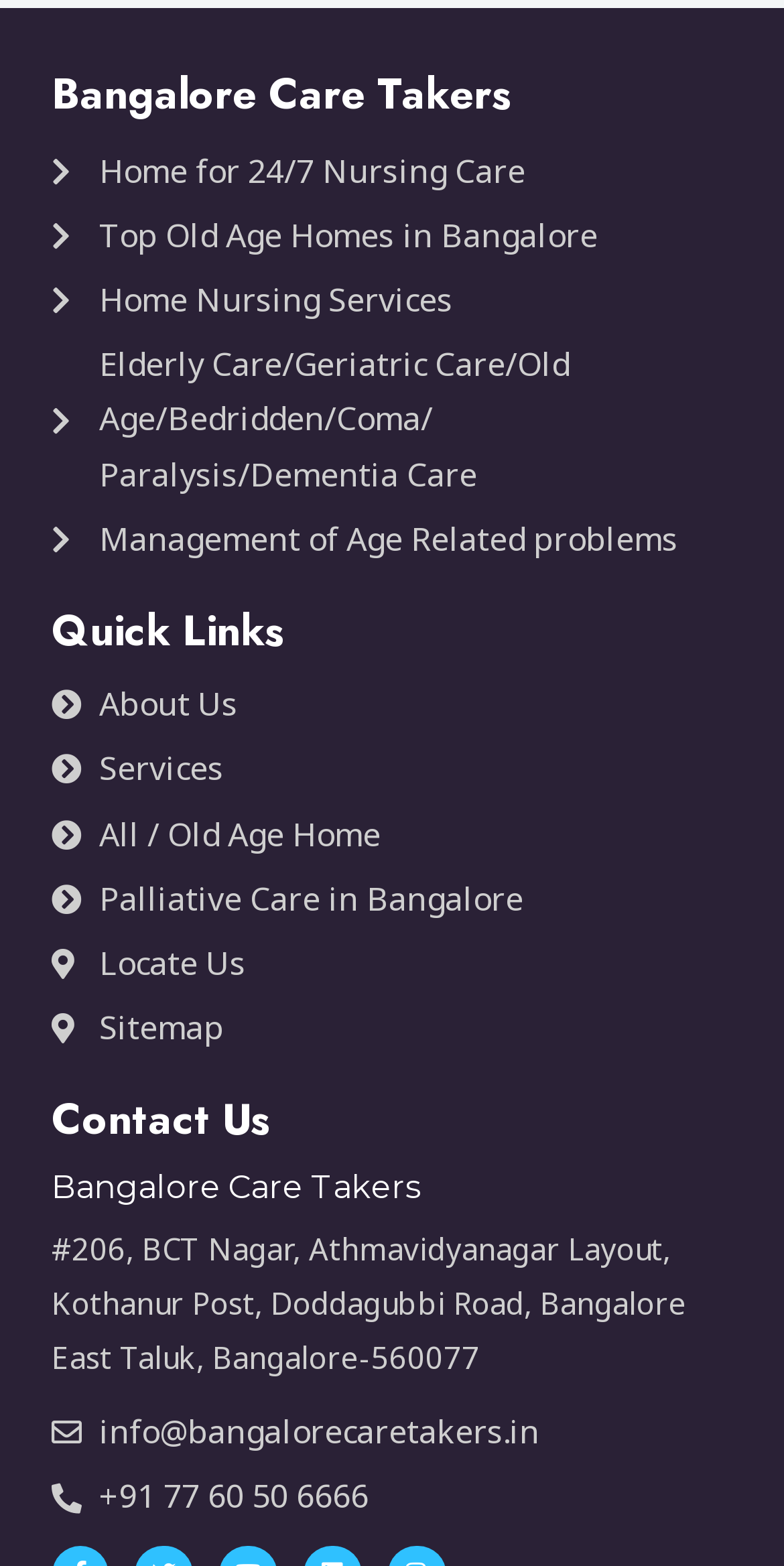Please identify the bounding box coordinates of the element's region that needs to be clicked to fulfill the following instruction: "Get information about Elderly Care". The bounding box coordinates should consist of four float numbers between 0 and 1, i.e., [left, top, right, bottom].

[0.066, 0.216, 0.934, 0.321]